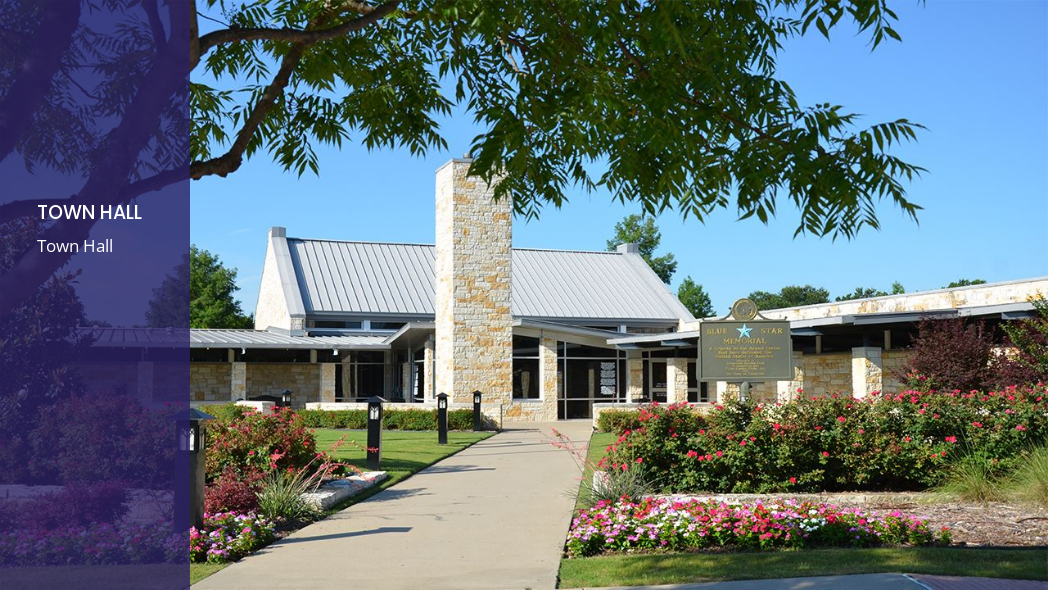Please study the image and answer the question comprehensively:
What type of roof does the Town Hall have?

The caption describes the building's design, stating that it has a 'sleek metal roof', which indicates the type of roof used in the Town Hall's architecture.